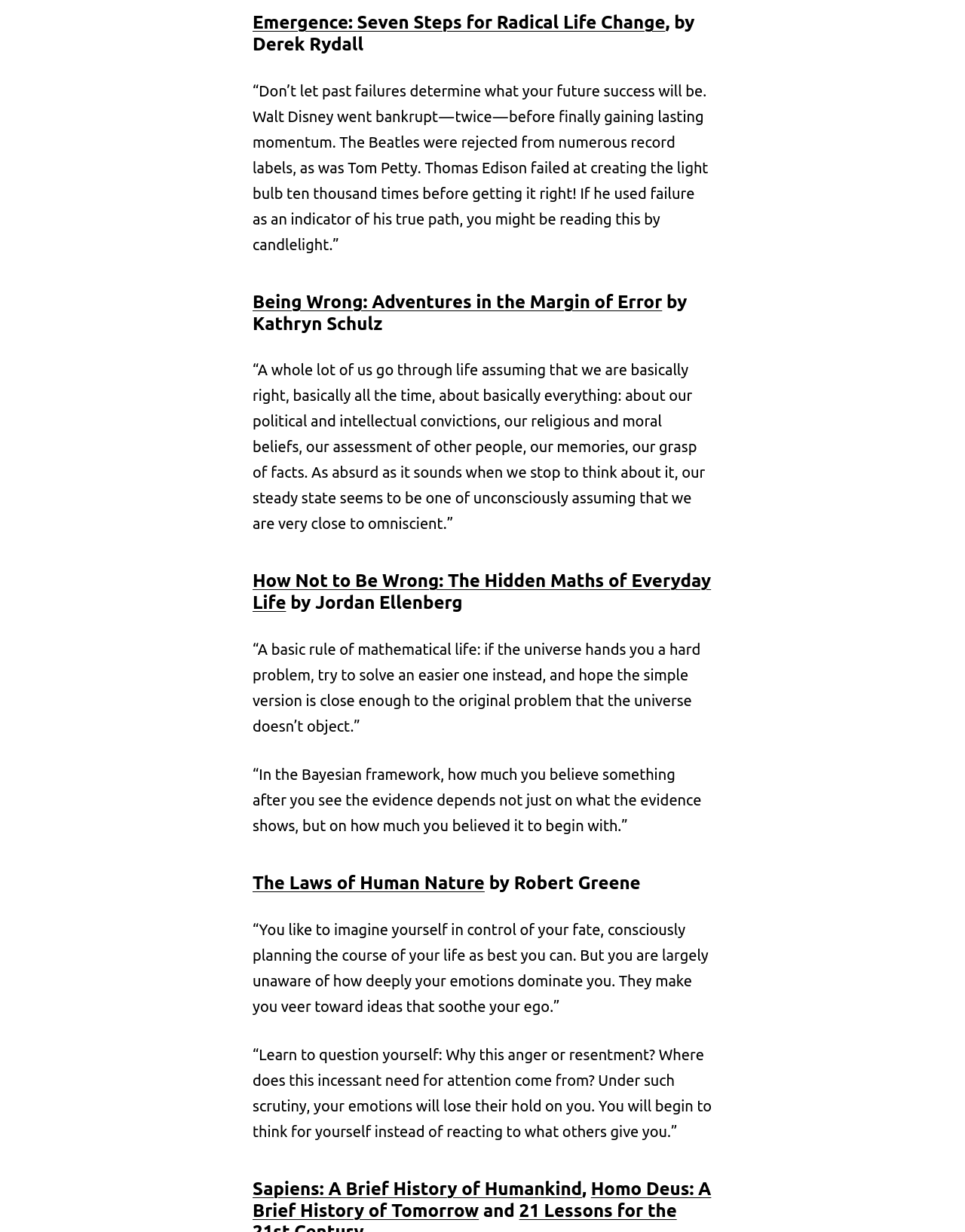How many books are mentioned on this webpage?
Please provide a single word or phrase as the answer based on the screenshot.

5